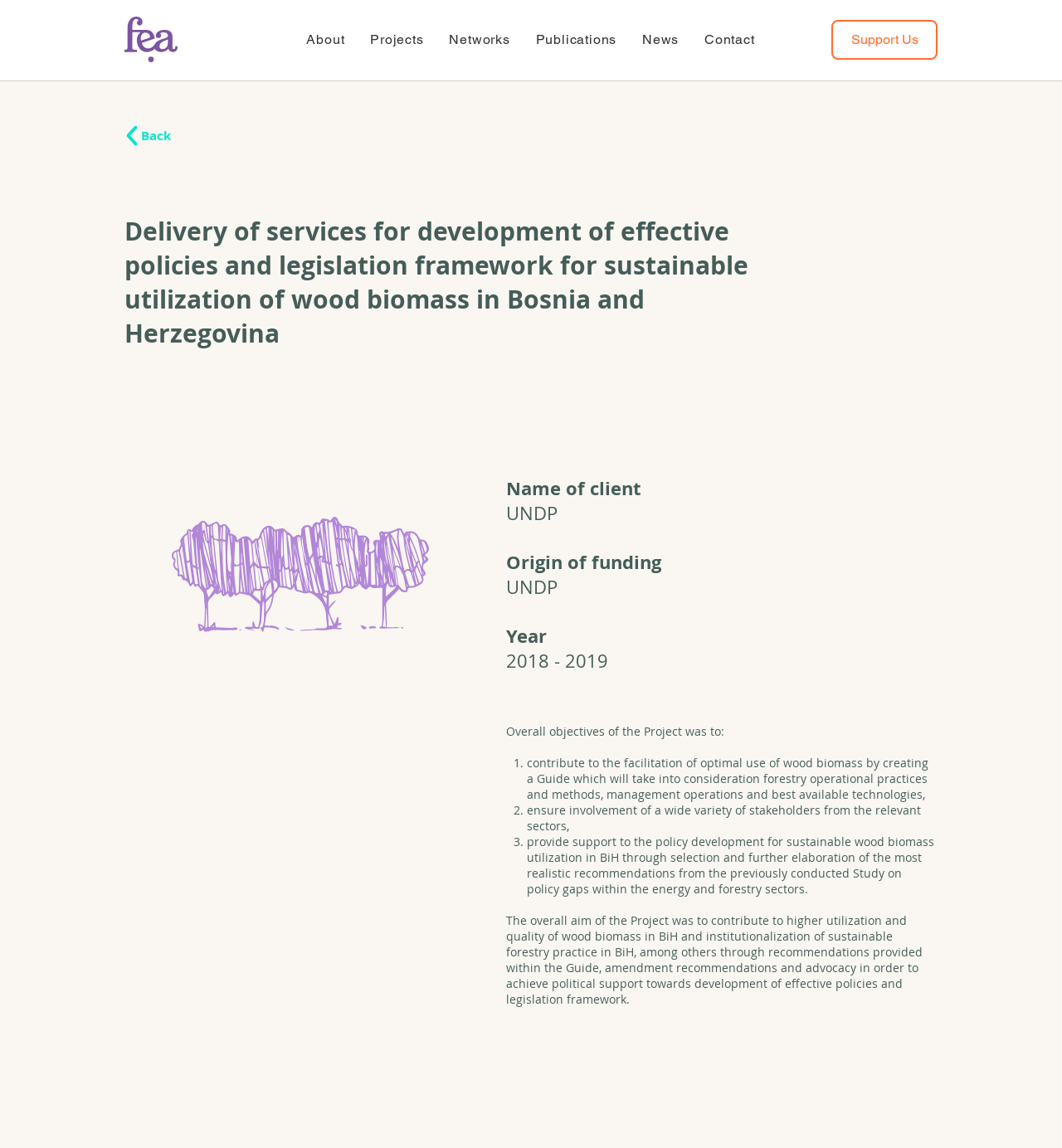Answer the question in one word or a short phrase:
How many links are in the navigation menu?

7